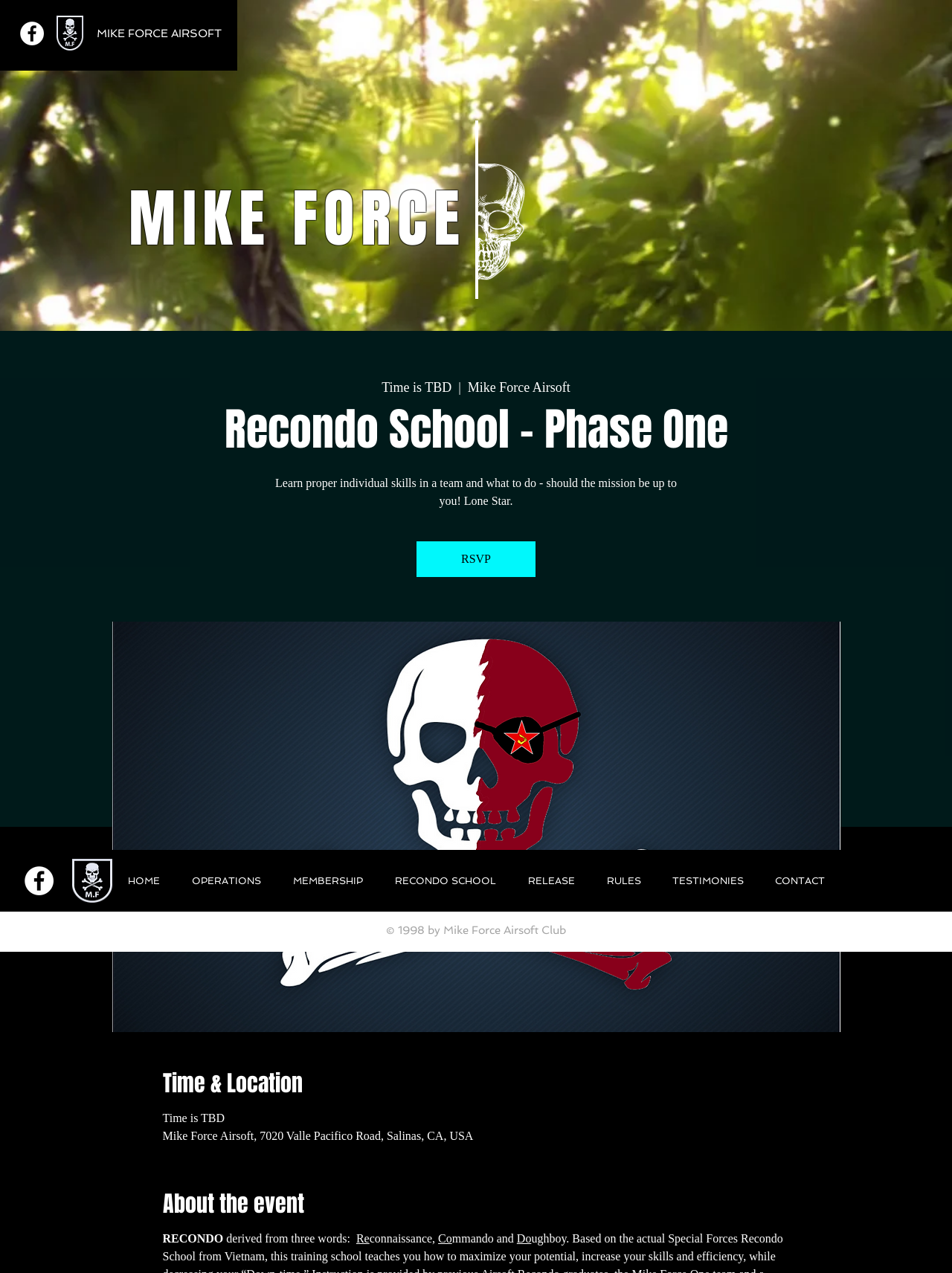Show me the bounding box coordinates of the clickable region to achieve the task as per the instruction: "Contact us".

None